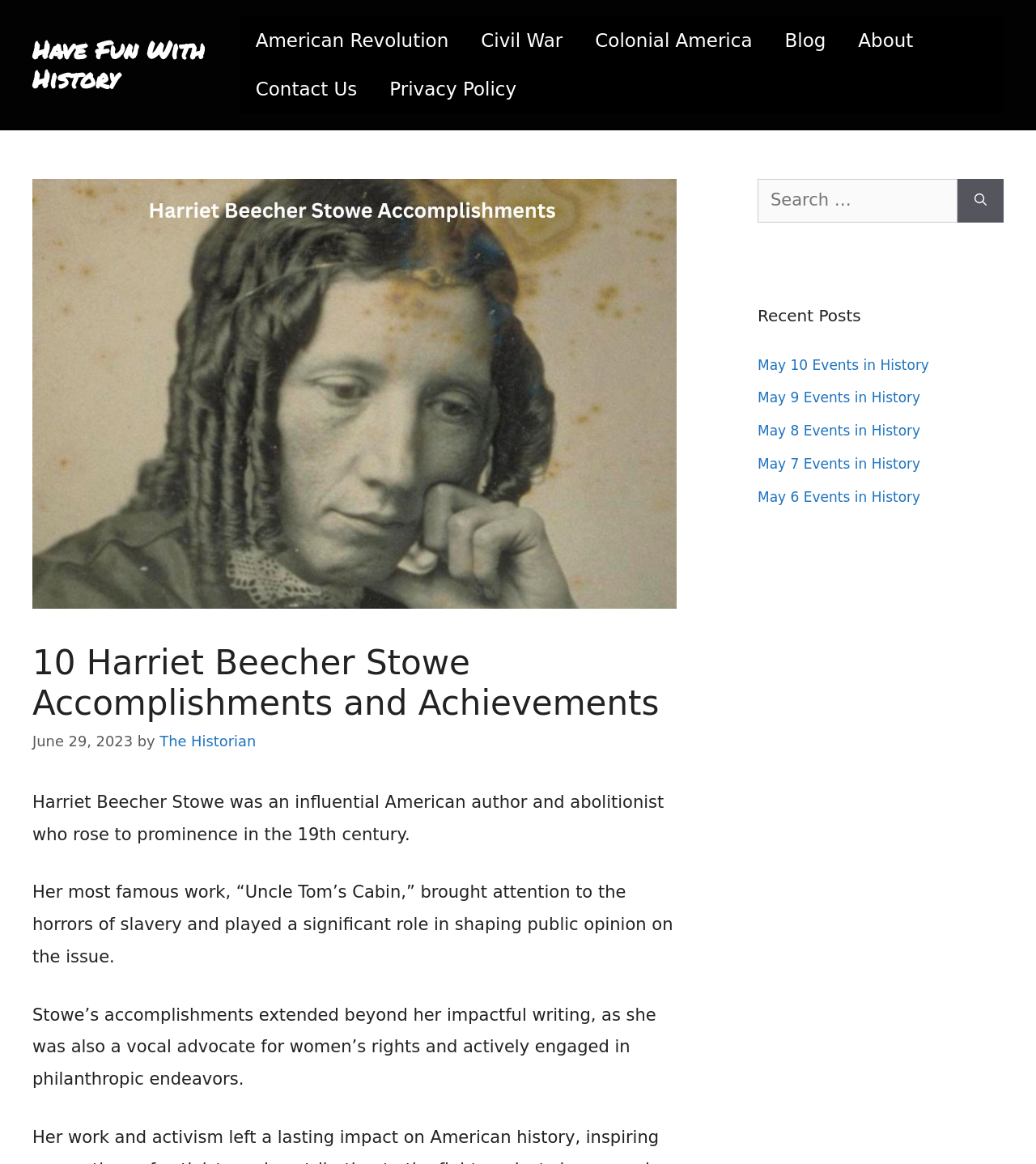Please answer the following question as detailed as possible based on the image: 
How many recent posts are listed?

I counted the number of links in the recent posts section, which includes links to 'May 10 Events in History', 'May 9 Events in History', 'May 8 Events in History', 'May 7 Events in History', and 'May 6 Events in History'.